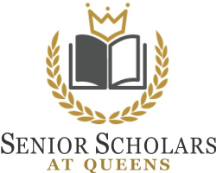Give an in-depth description of what is happening in the image.

The image features the emblem of "Senior Scholars at Queens, Inc.," a community organization focused on lifelong learning and social engagement for seniors. Central to the design is an open book, symbolizing knowledge and education, flanked by a golden laurel wreath that represents achievement and honor. Above the book, a crown signifies leadership and excellence within the scholarship community. The text "SENIOR SCHOLARS" is prominently displayed above a smaller, classic font stating "AT QUEENS," reinforcing the organization's identity. This logo encapsulates the mission of fostering intellectual growth and social interaction among its members.